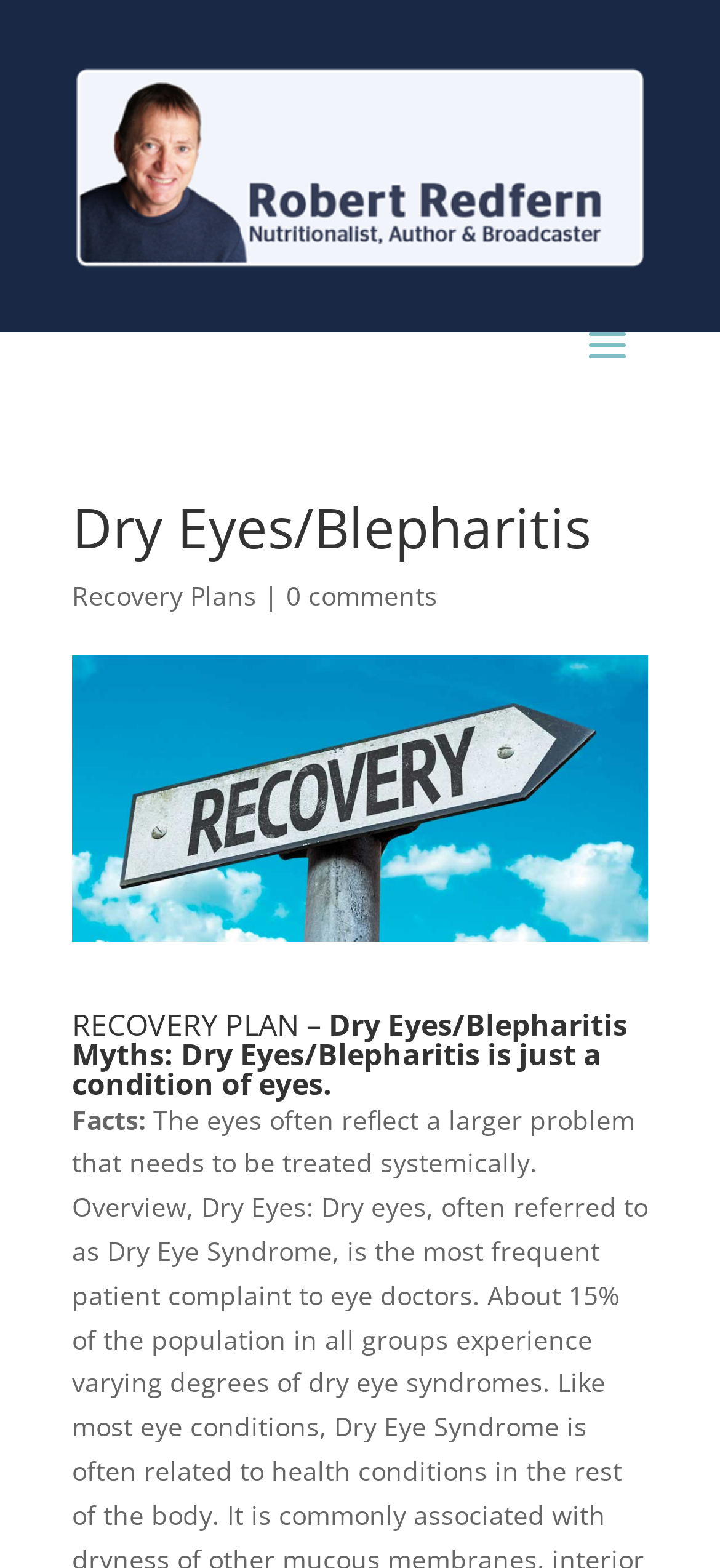What is the name of the website or section?
Please respond to the question with a detailed and well-explained answer.

The name of the website or section can be determined by looking at the root element 'Dry Eyes/Blepharitis - EyeSight' which suggests that the website or section is called EyeSight.